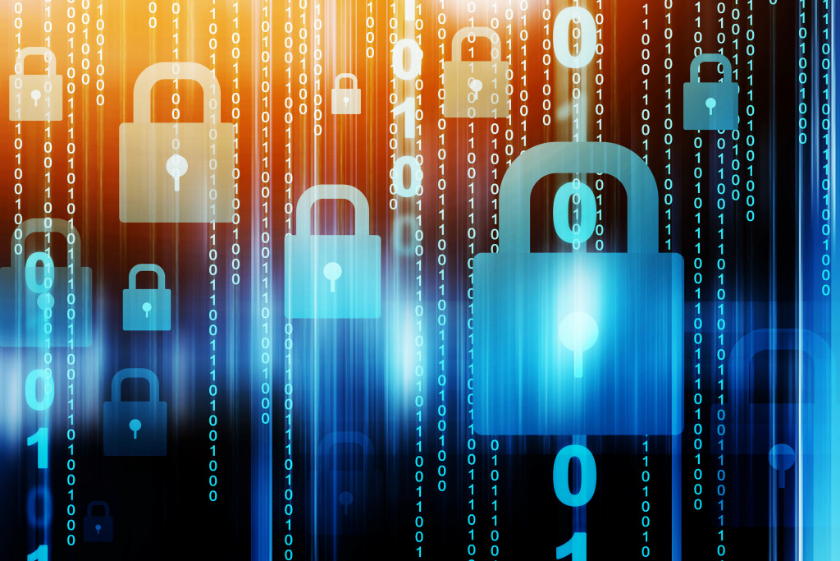Give a short answer to this question using one word or a phrase:
What is the purpose of the binary code in the image?

To represent digital context